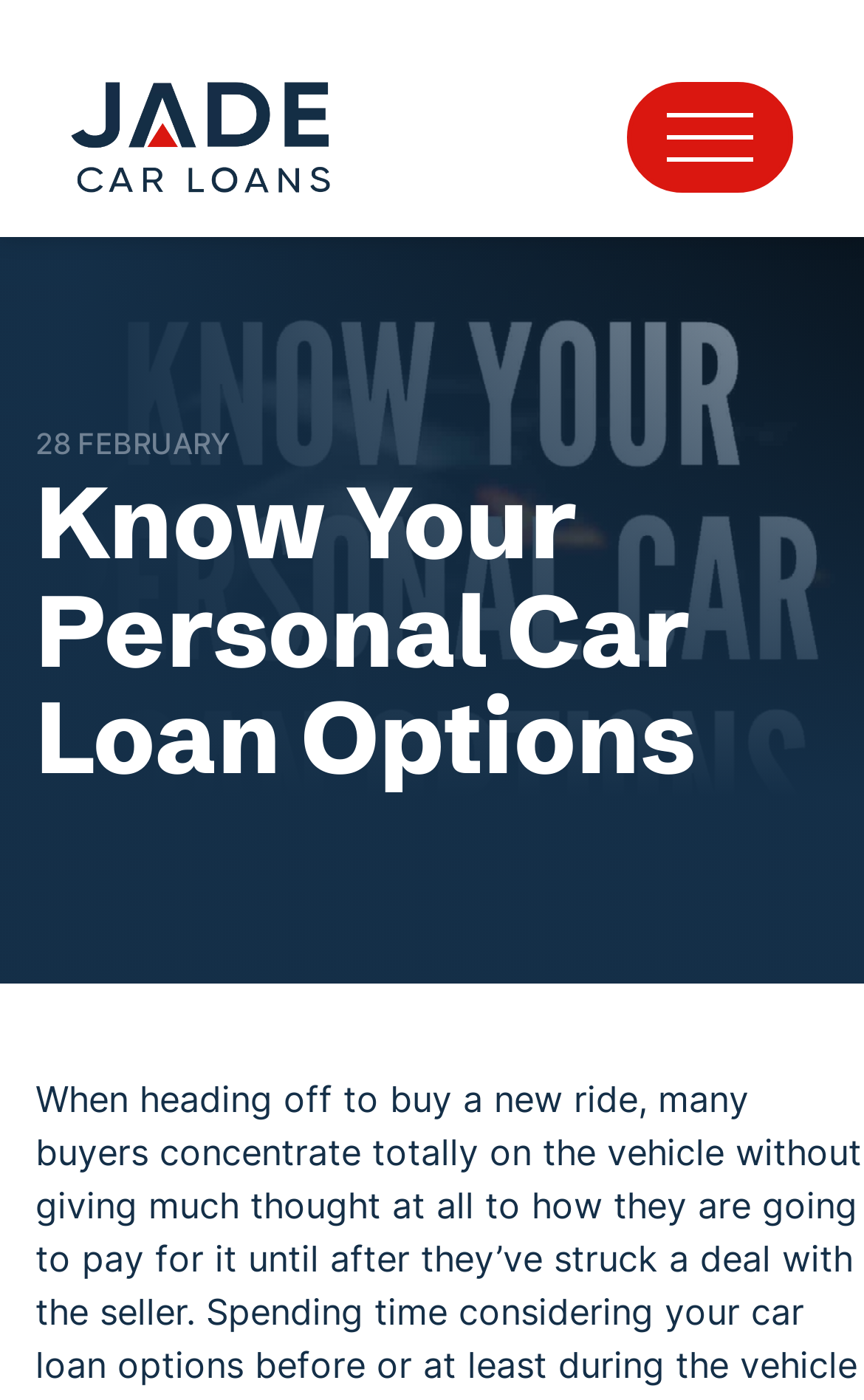Determine the bounding box for the HTML element described here: "alt="Jade Car Loans Logo"". The coordinates should be given as [left, top, right, bottom] with each number being a float between 0 and 1.

[0.082, 0.059, 0.382, 0.137]